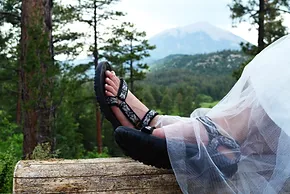Provide a brief response to the question below using one word or phrase:
What is the color of the bride's gown?

White